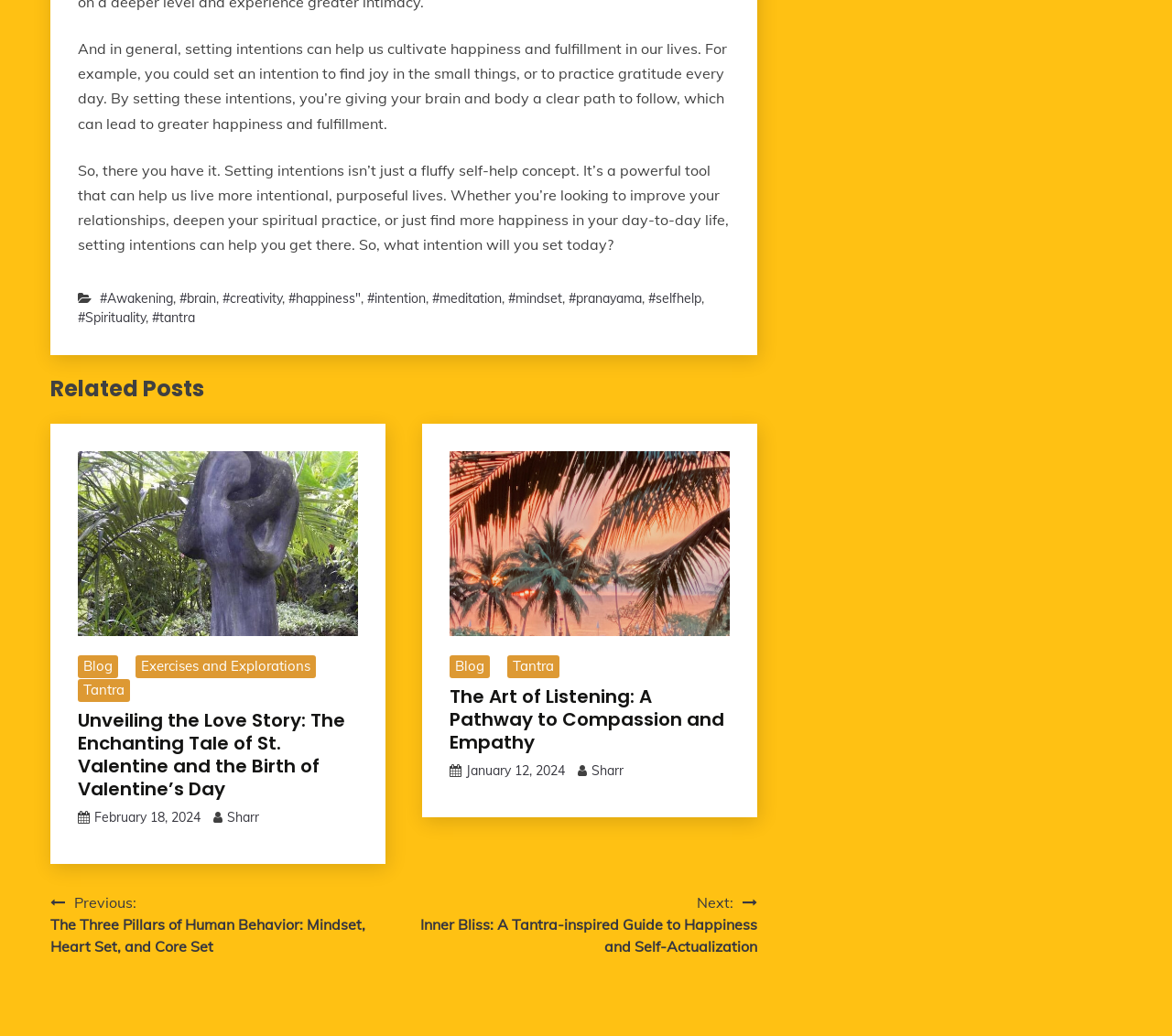Please specify the bounding box coordinates of the area that should be clicked to accomplish the following instruction: "Click on the 'Next: Inner Bliss: A Tantra-inspired Guide to Happiness and Self-Actualization' link". The coordinates should consist of four float numbers between 0 and 1, i.e., [left, top, right, bottom].

[0.344, 0.861, 0.646, 0.924]